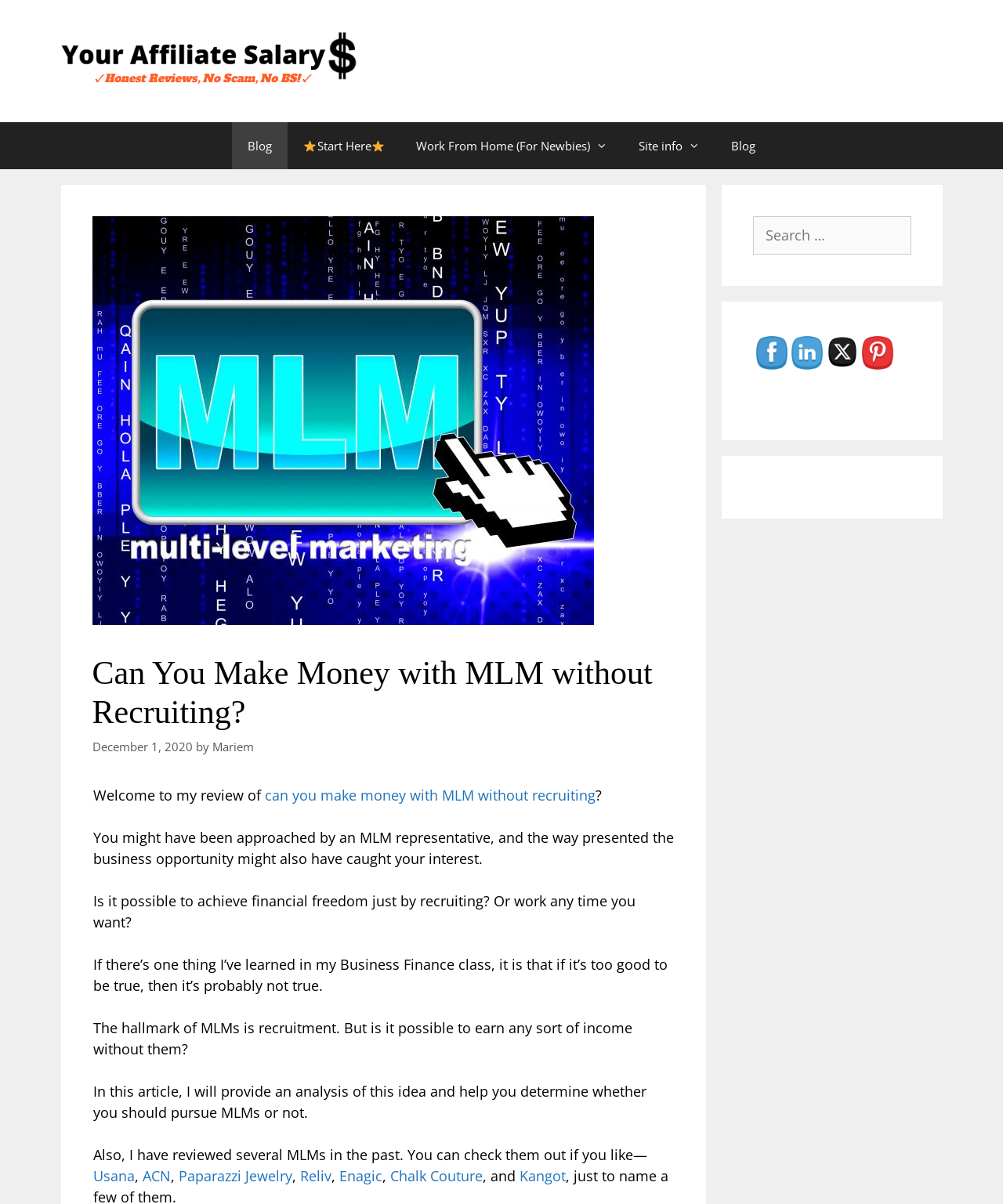Can you find the bounding box coordinates for the UI element given this description: "alt="Your Affiliate Salary""? Provide the coordinates as four float numbers between 0 and 1: [left, top, right, bottom].

[0.061, 0.042, 0.357, 0.057]